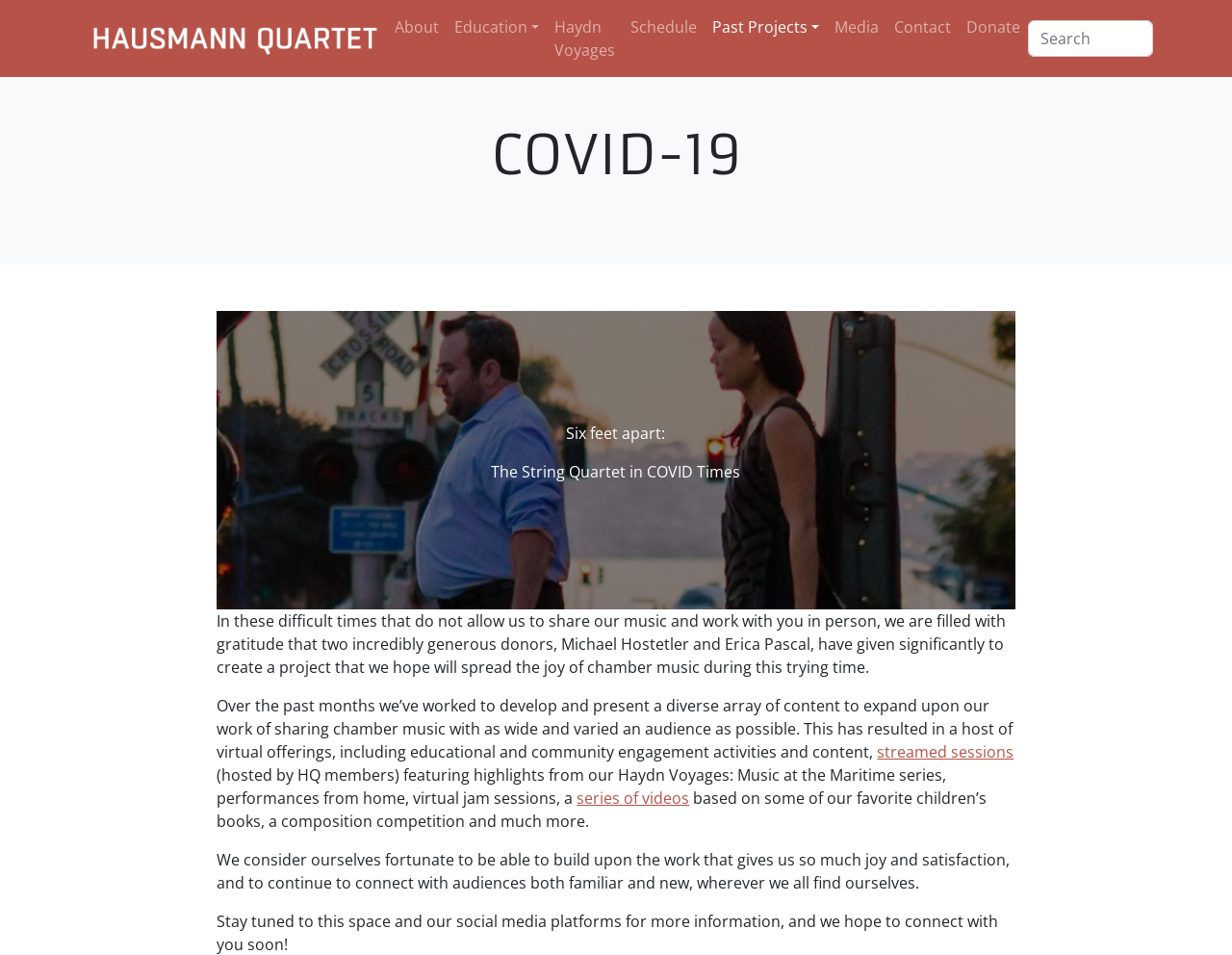Predict the bounding box of the UI element based on the description: "series of videos". The coordinates should be four float numbers between 0 and 1, formatted as [left, top, right, bottom].

[0.468, 0.825, 0.56, 0.847]